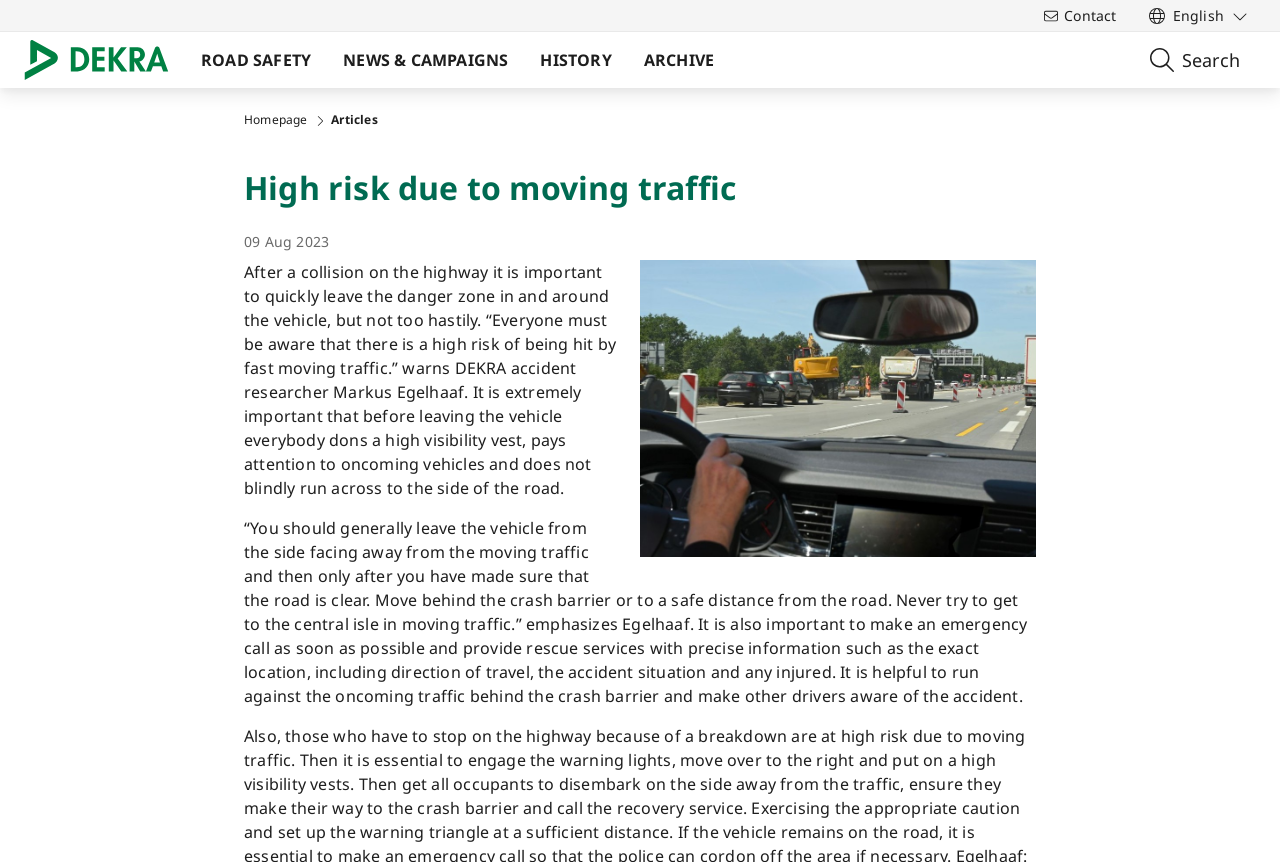Explain the webpage in detail, including its primary components.

The webpage appears to be an article about road safety, specifically highlighting the risks of being hit by fast-moving traffic after a collision on the highway. At the top of the page, there is a header section with links to "Contact", "English" (with a dropdown menu for language selection), and a logo. Below this, there is a navigation menu with links to "ROAD SAFETY", "NEWS & CAMPAIGNS", "HISTORY", and "ARCHIVE".

On the left side of the page, there is a section with a link to the "Homepage" and an image. Next to this, there is a heading that reads "High risk due to moving traffic". Below this heading, there is a date "09 Aug 2023" and a figure with an image of a highway construction site.

The main content of the article is divided into two paragraphs. The first paragraph warns about the importance of quickly leaving the danger zone after a collision, but not too hastily, and emphasizes the need to wear a high-visibility vest and be aware of oncoming traffic. The second paragraph provides more specific guidance on how to safely exit the vehicle, including leaving from the side facing away from traffic, moving behind a crash barrier or to a safe distance, and making an emergency call as soon as possible.

Throughout the page, there are several images, including a logo, a search icon, and an image related to the article's content. The overall layout is organized, with clear headings and concise text.